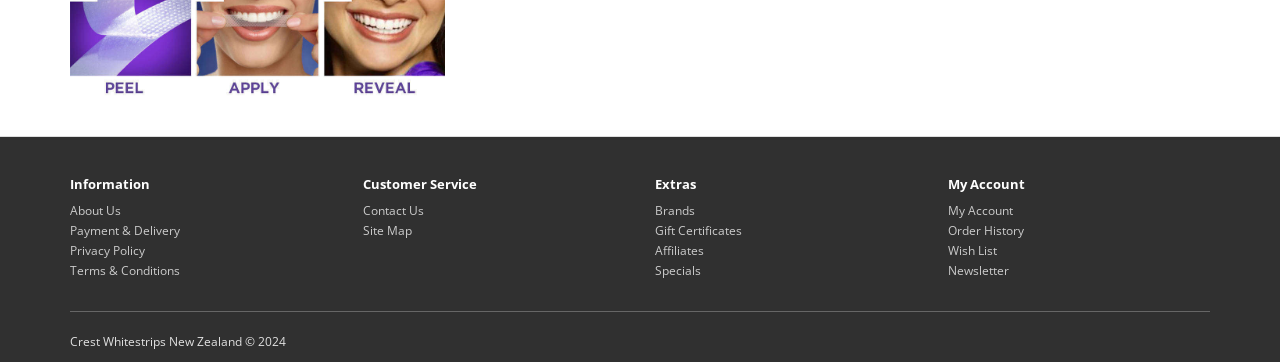Find the bounding box coordinates for the area that must be clicked to perform this action: "contact customer service".

[0.283, 0.559, 0.331, 0.606]